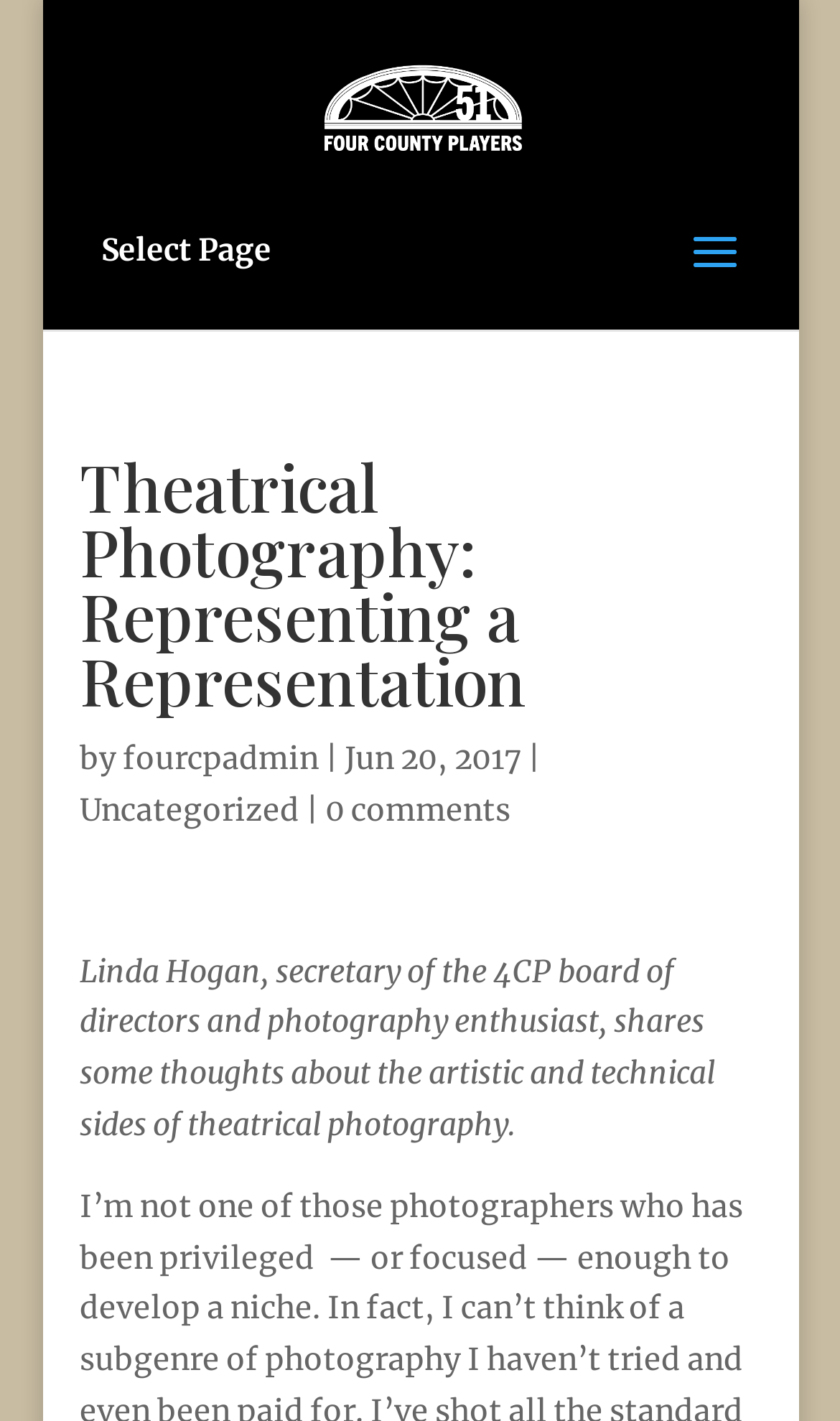Give a one-word or phrase response to the following question: Who is the author of the article?

fourcpadmin